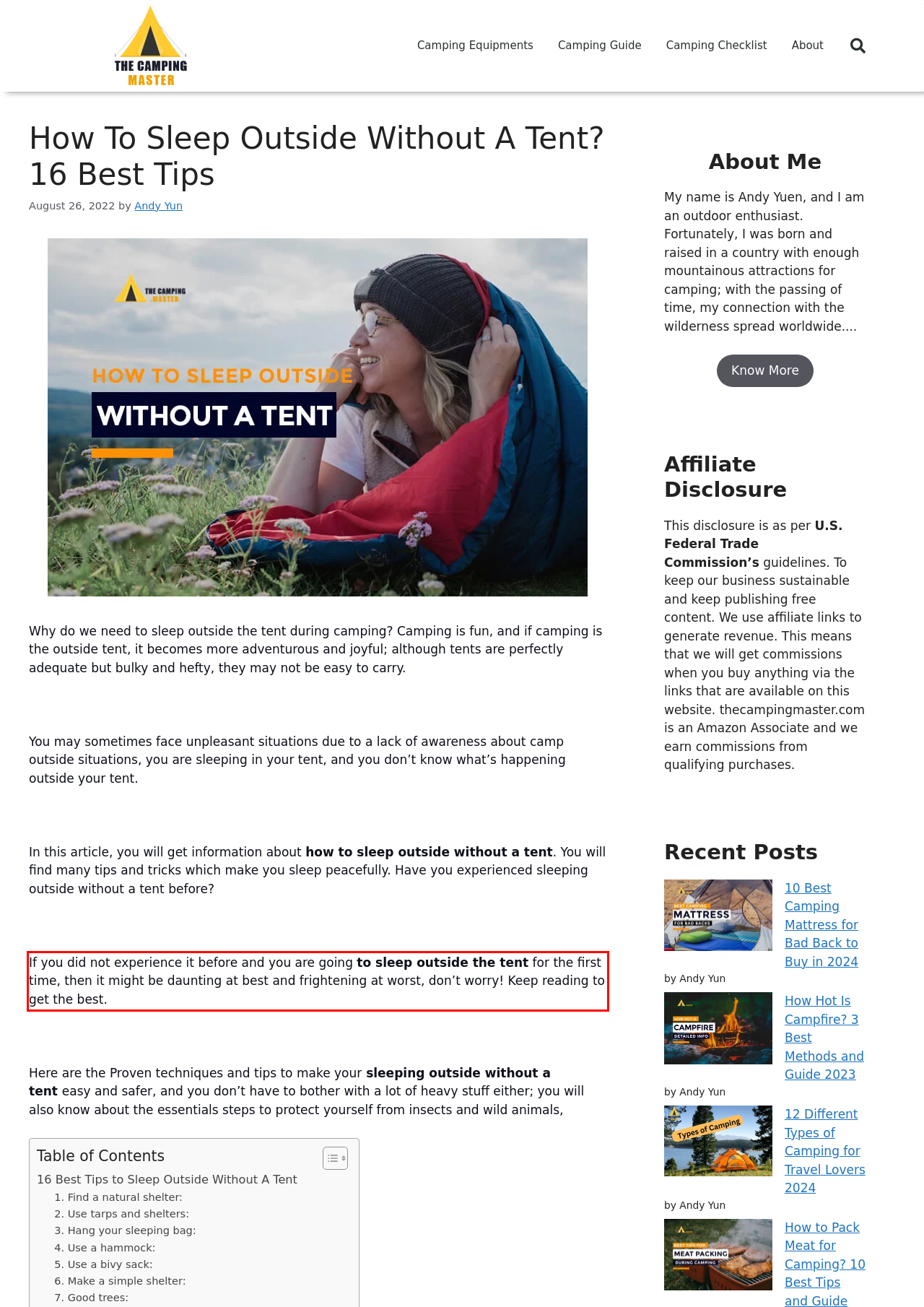The screenshot you have been given contains a UI element surrounded by a red rectangle. Use OCR to read and extract the text inside this red rectangle.

If you did not experience it before and you are going to sleep outside the tent for the first time, then it might be daunting at best and frightening at worst, don’t worry! Keep reading to get the best.